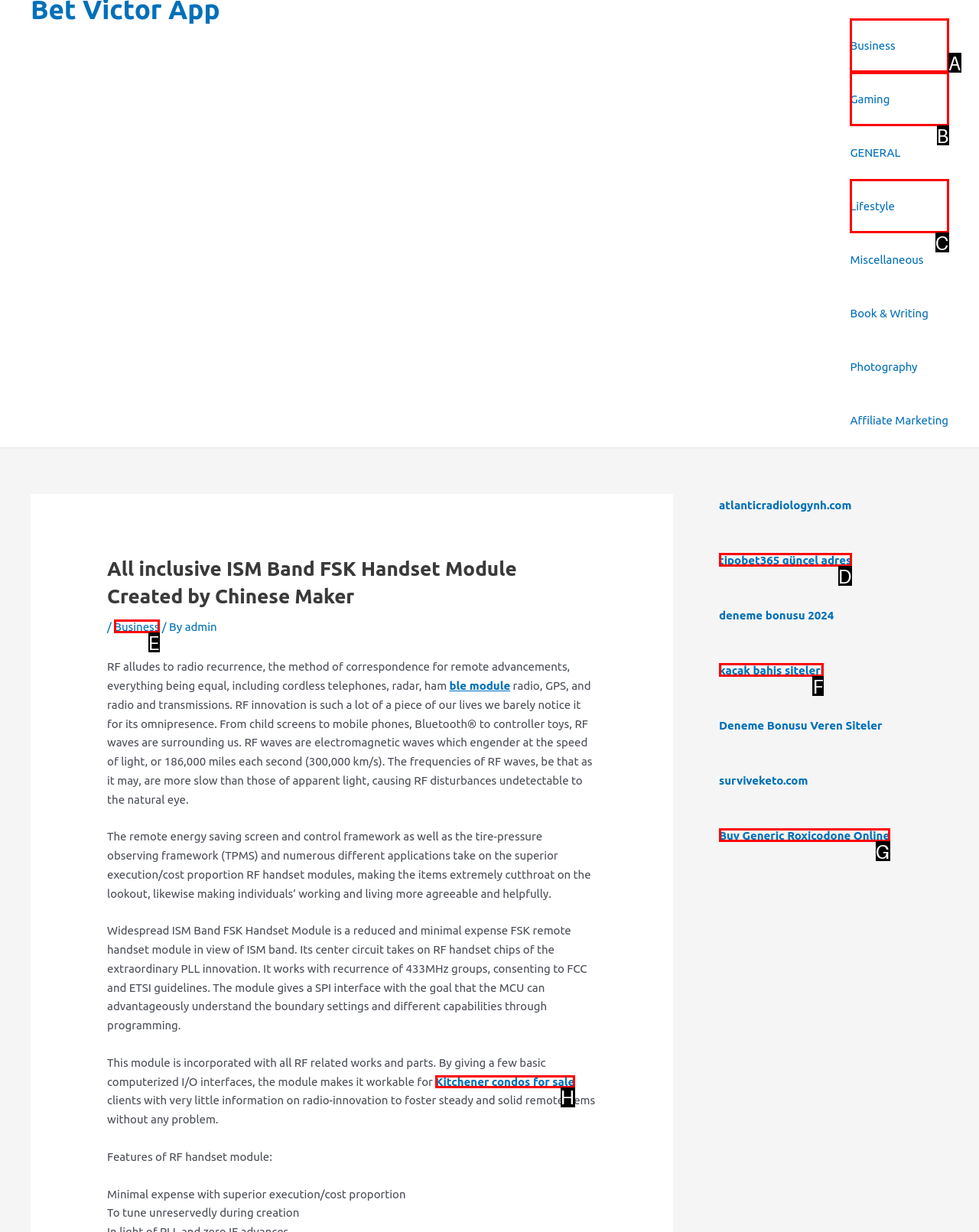Which option should be clicked to execute the task: Click on Kitchener condos for sale?
Reply with the letter of the chosen option.

H